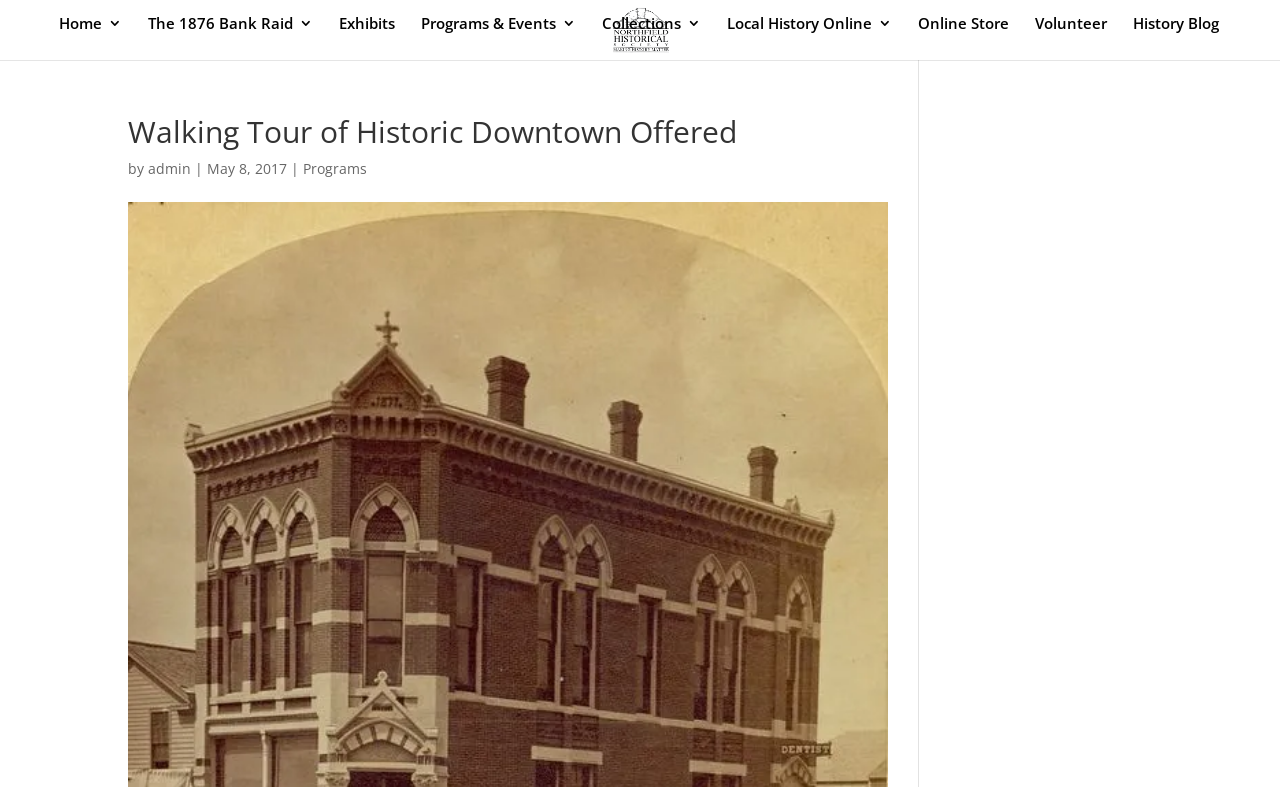Please specify the bounding box coordinates of the region to click in order to perform the following instruction: "go to Home page".

[0.046, 0.02, 0.095, 0.076]